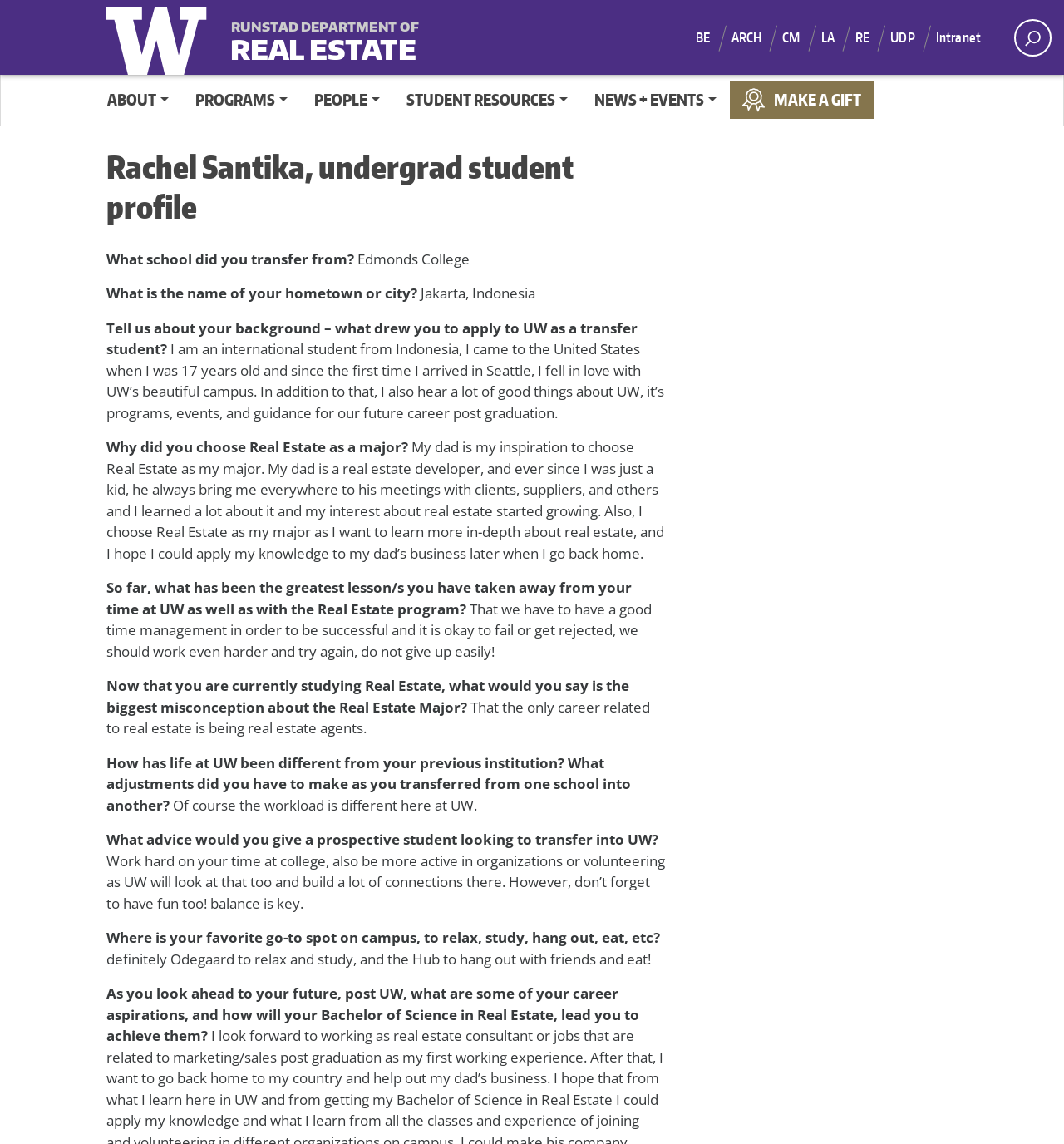What inspired Rachel Santika to choose Real Estate as her major?
Refer to the image and provide a one-word or short phrase answer.

Her dad